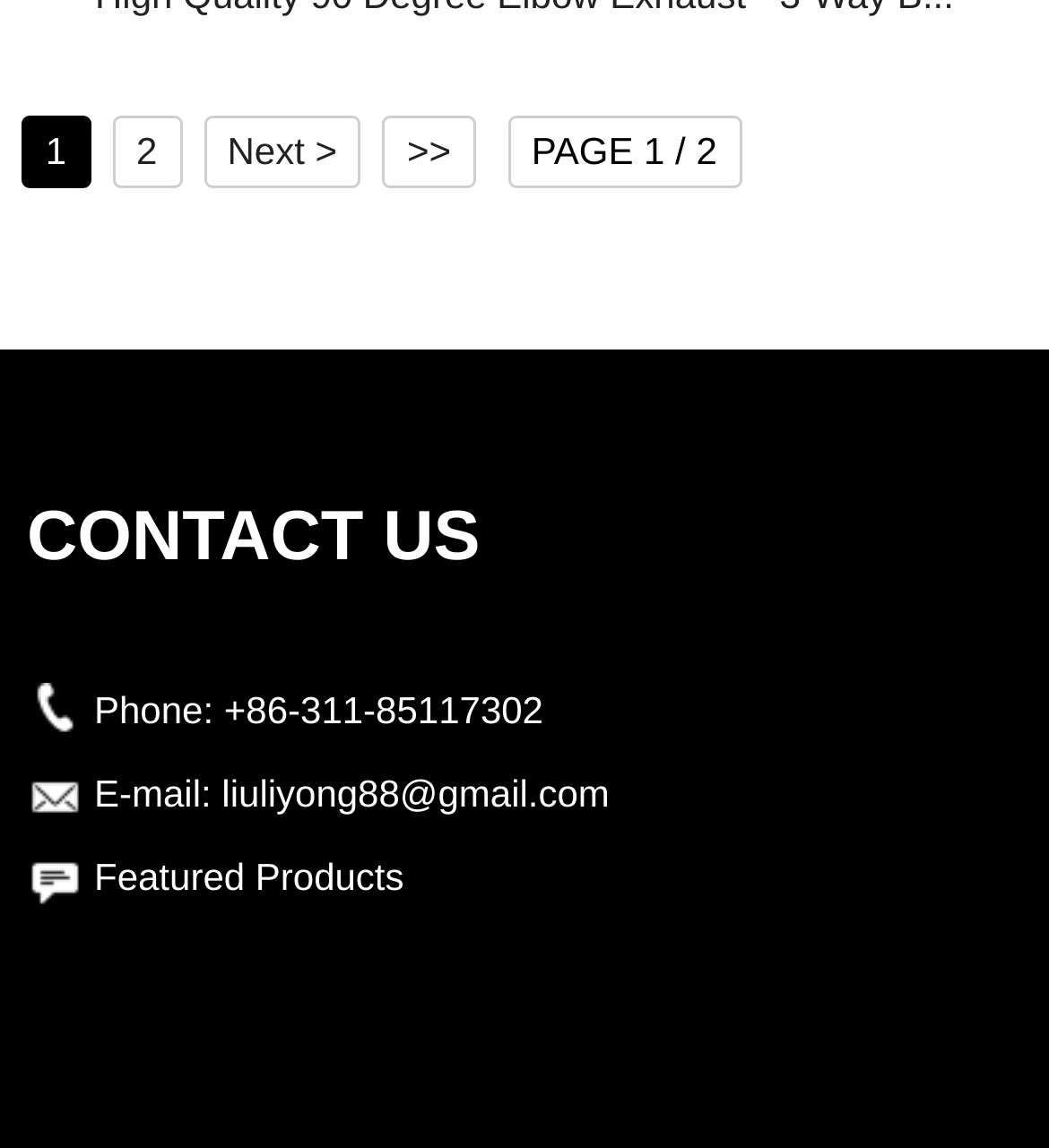Answer in one word or a short phrase: 
What is the email address provided?

liuliyong88@gmail.com